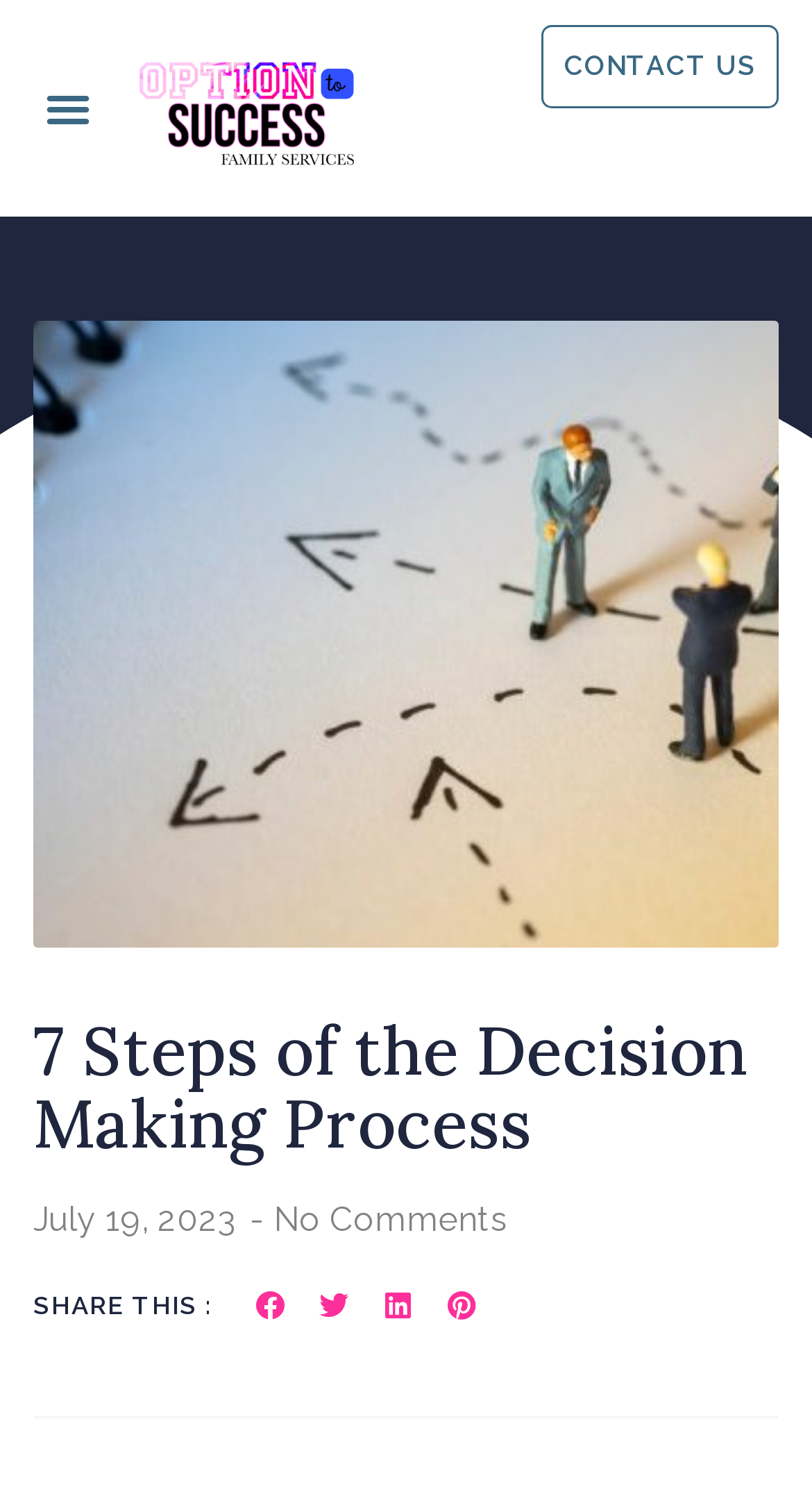Kindly determine the bounding box coordinates for the clickable area to achieve the given instruction: "Share on facebook".

[0.304, 0.853, 0.361, 0.884]